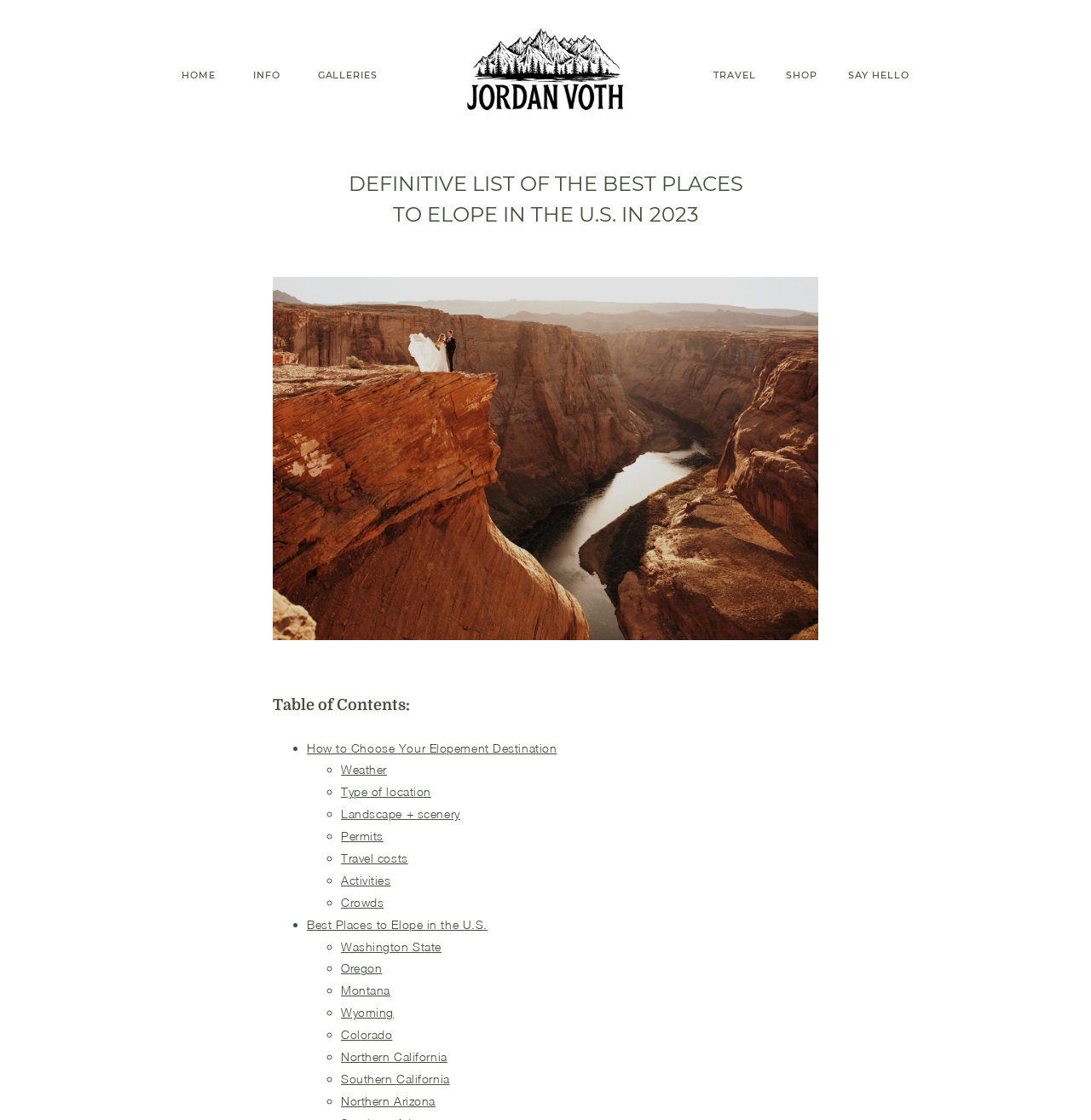Determine the bounding box coordinates for the element that should be clicked to follow this instruction: "check out Washington State". The coordinates should be given as four float numbers between 0 and 1, in the format [left, top, right, bottom].

[0.312, 0.838, 0.405, 0.851]